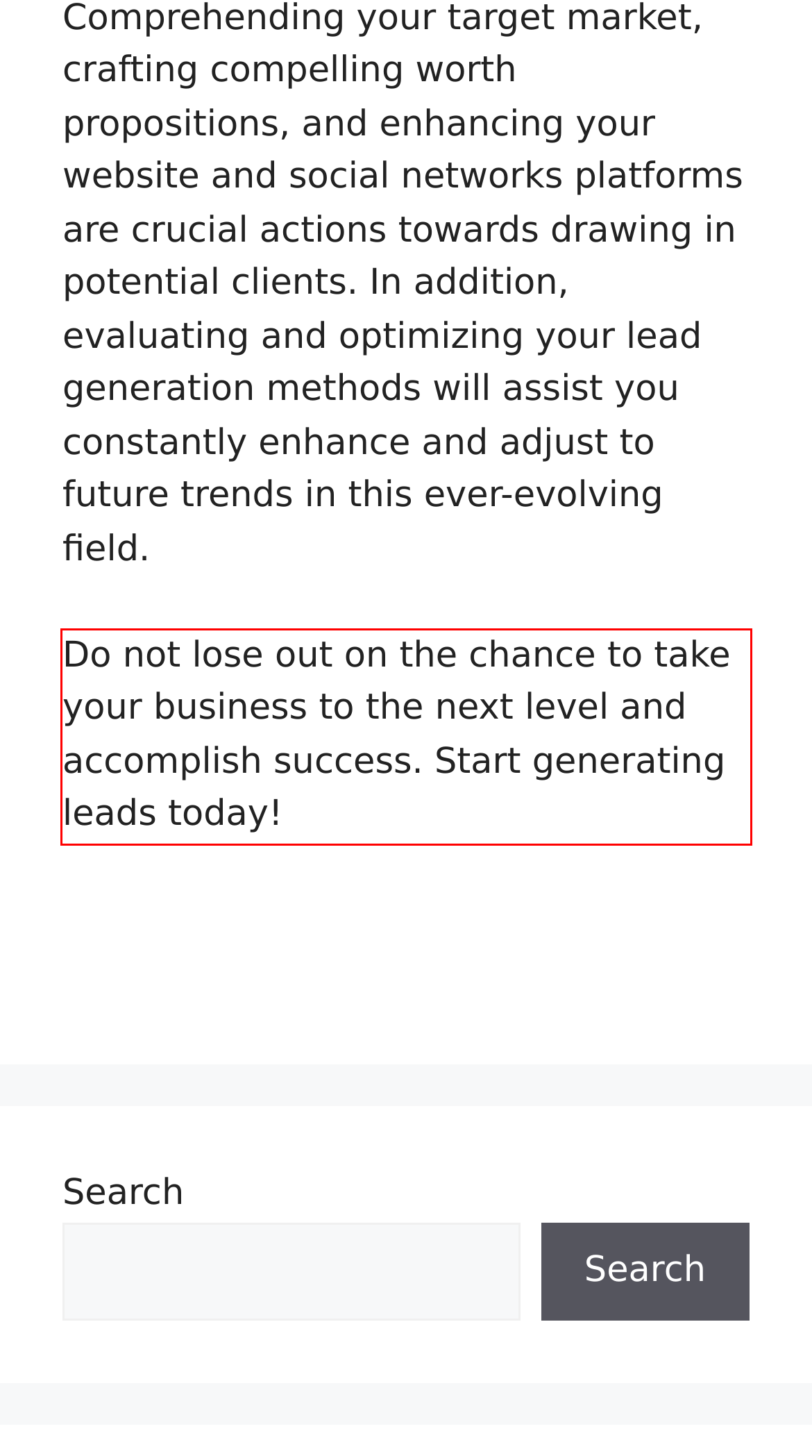Within the provided webpage screenshot, find the red rectangle bounding box and perform OCR to obtain the text content.

Do not lose out on the chance to take your business to the next level and accomplish success. Start generating leads today!